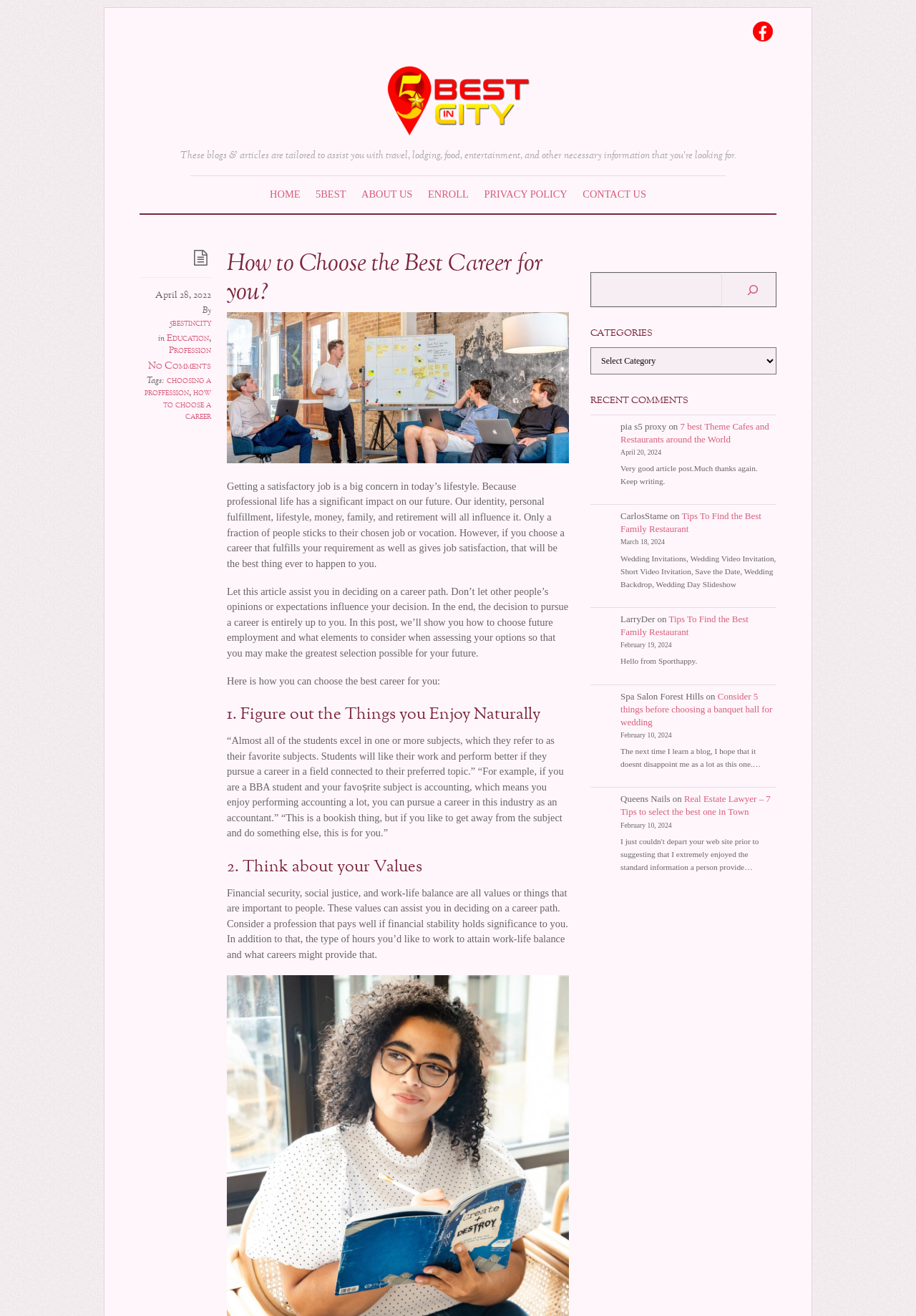Please determine the primary heading and provide its text.

How to Choose the Best Career for you?